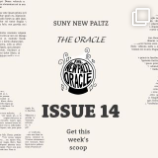Explain the image in a detailed and descriptive way.

The image showcases the cover of "The Oracle," the student-run newspaper from SUNY New Paltz, highlighting Issue 14. The design features a prominent logo at the center, surrounded by a collage of faded news clippings, enhancing its journalistic aesthetic. The title "ISSUE 14" is boldly displayed, making it clear which edition is featured. Below it, a message invites readers to "Get this week's scoop," encouraging engagement with the latest news and stories from the campus. This visually appealing cover reflects the university's commitment to student voices and reporting.